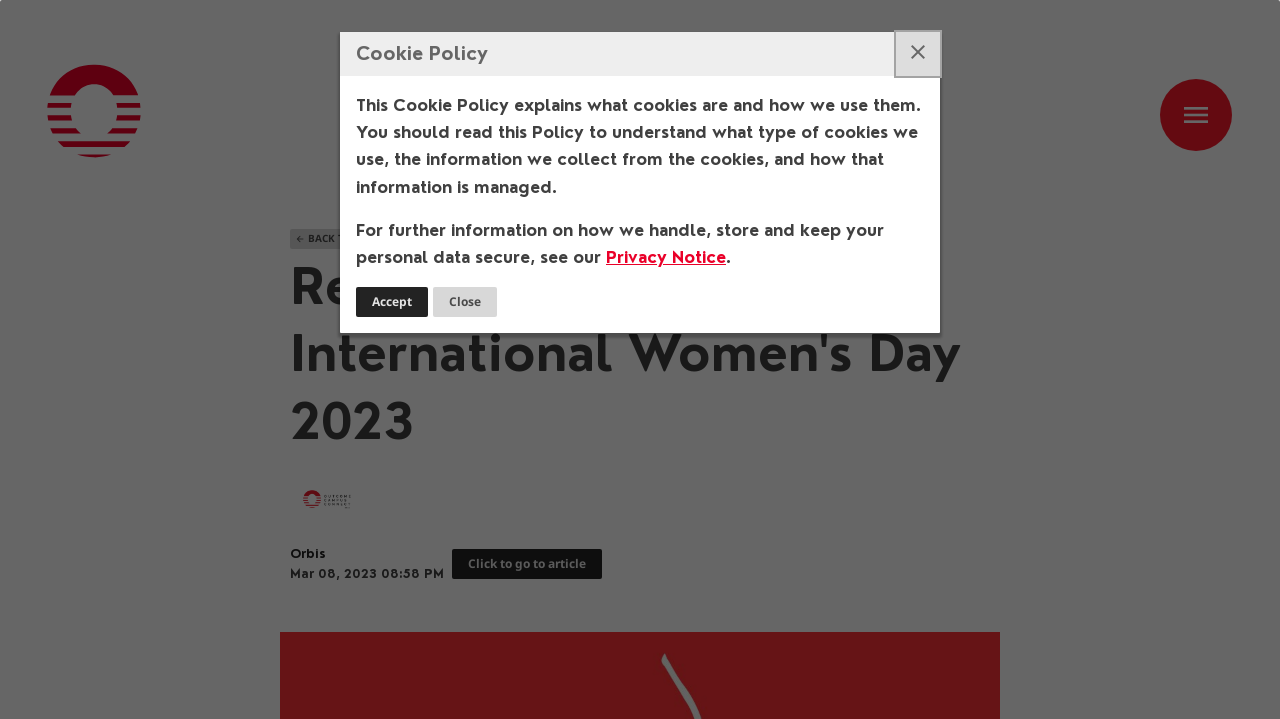Look at the image and write a detailed answer to the question: 
What is the purpose of the button?

I determined the answer by looking at the button element 'Close' which is likely to be used to close a popup or a notification, given its location and context.